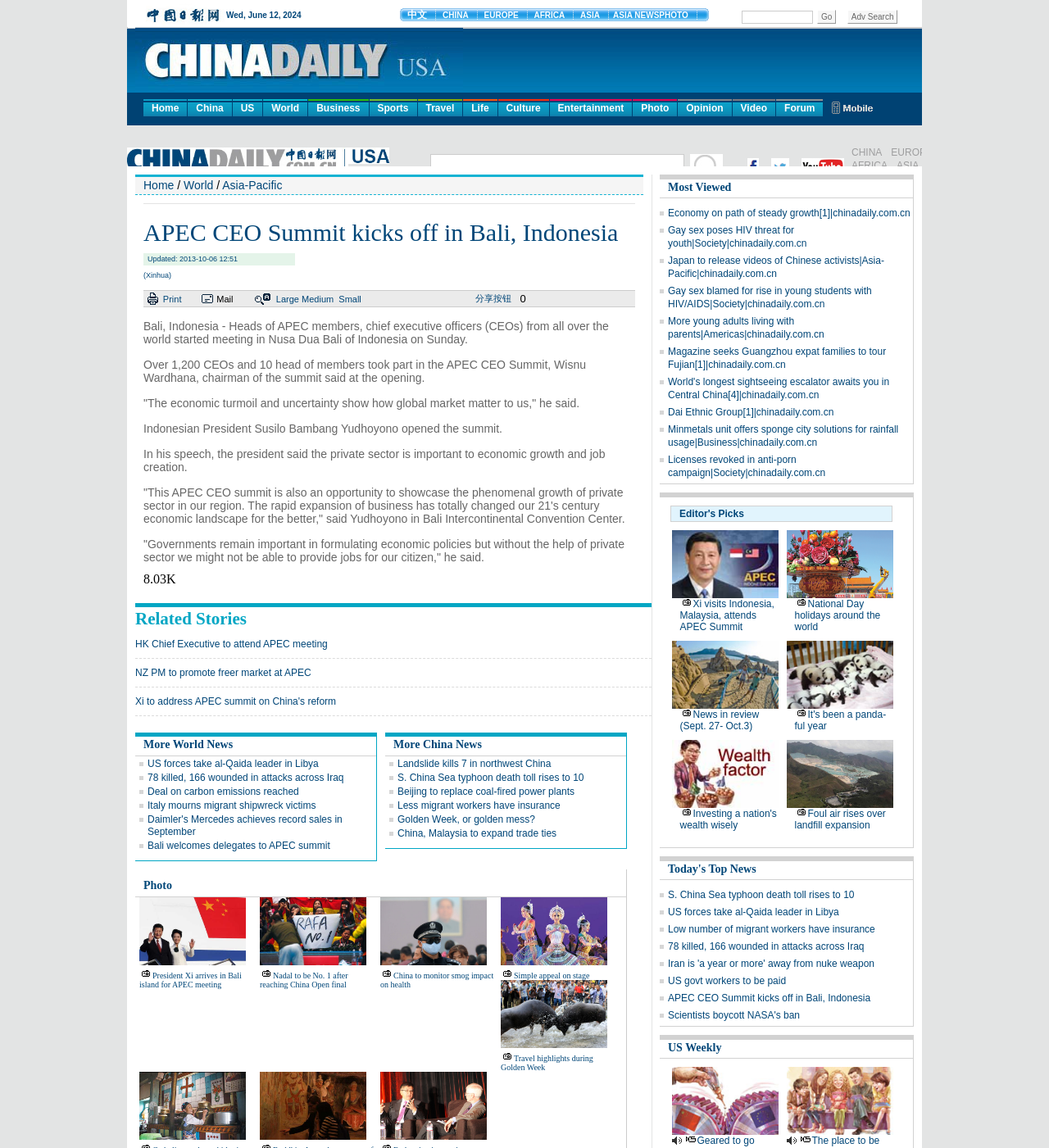Please determine the bounding box coordinates of the clickable area required to carry out the following instruction: "Click on Home". The coordinates must be four float numbers between 0 and 1, represented as [left, top, right, bottom].

[0.137, 0.086, 0.178, 0.101]